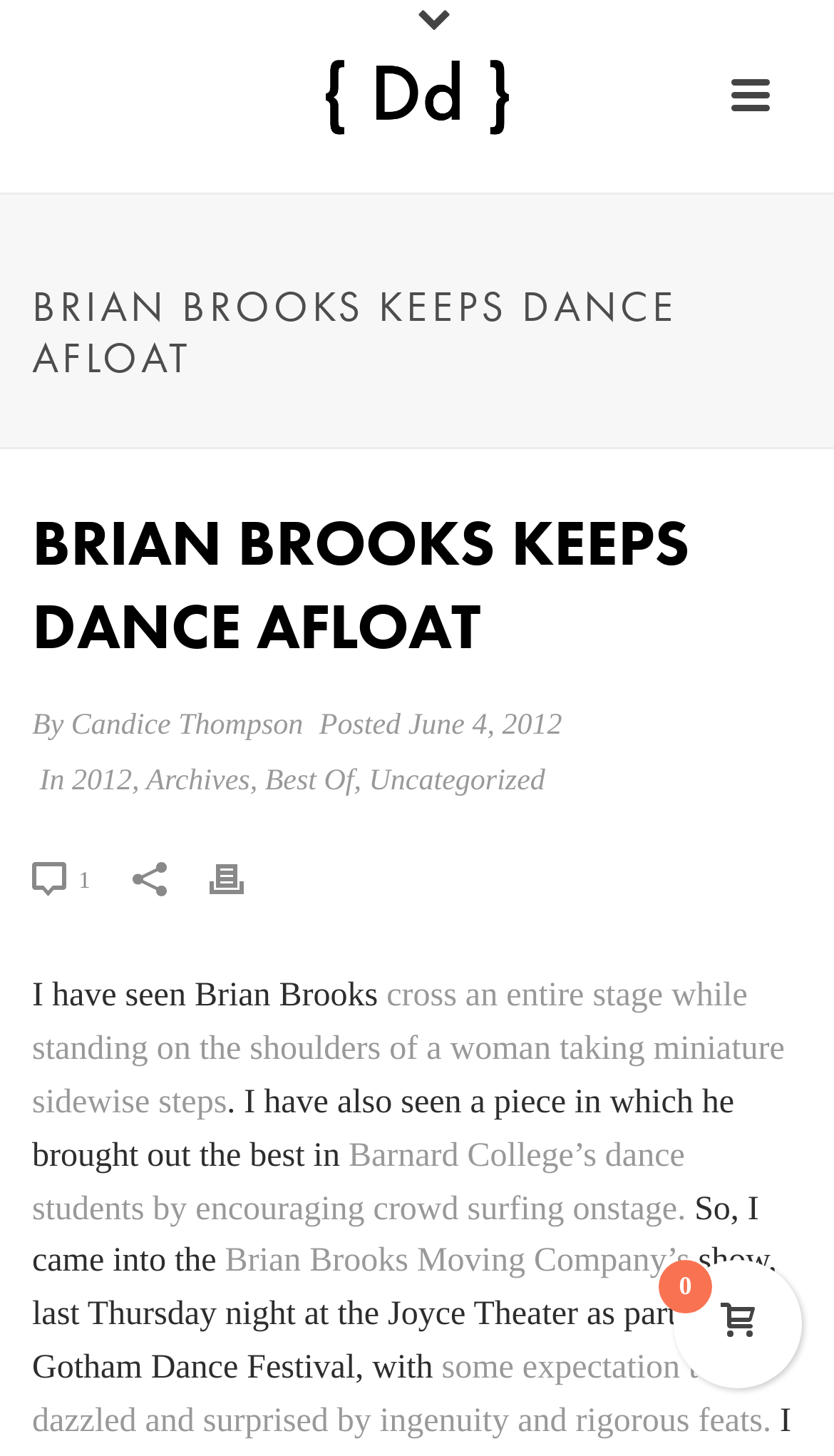Mark the bounding box of the element that matches the following description: "June 4, 2012".

[0.489, 0.488, 0.674, 0.51]